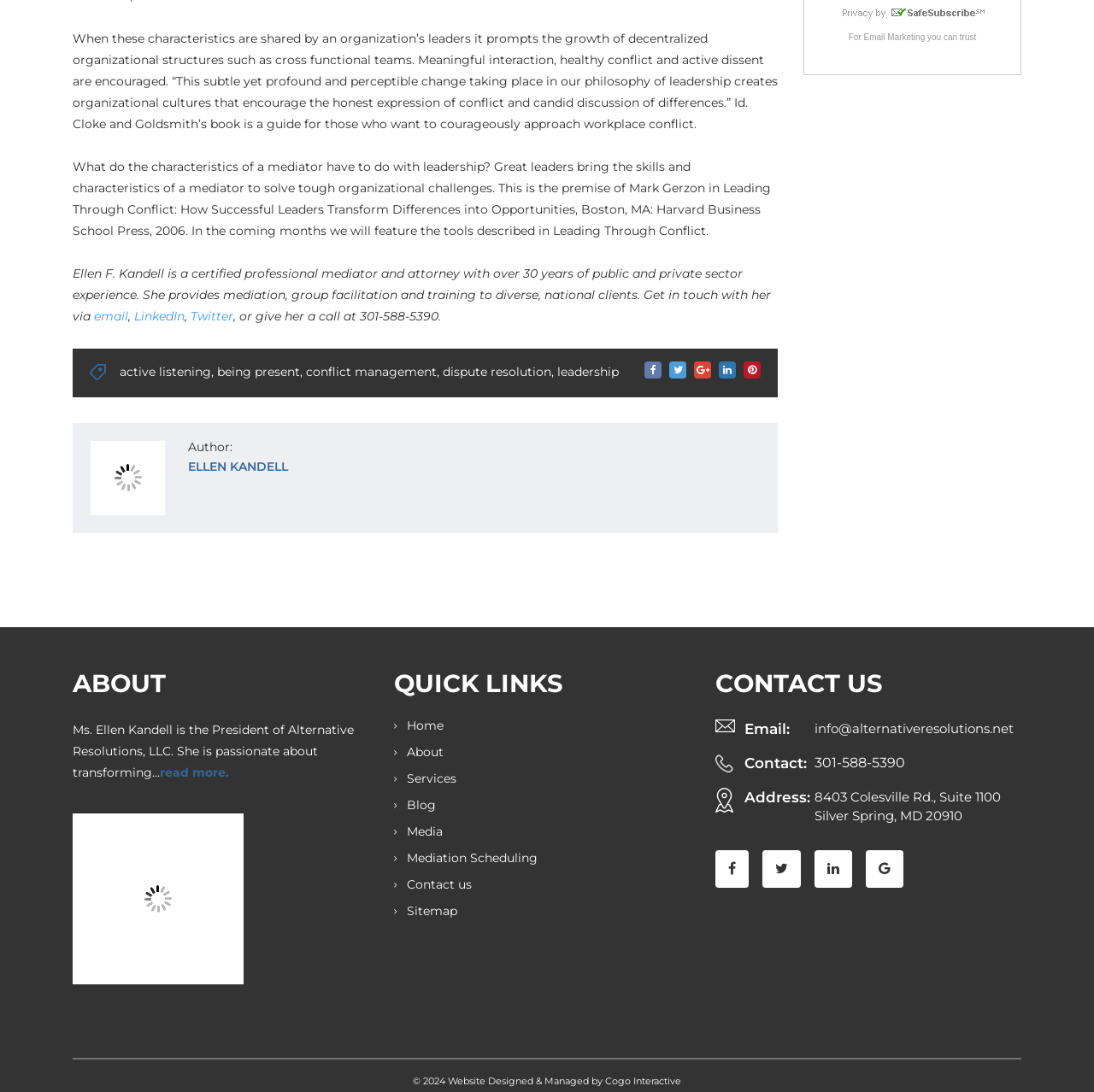Can you find the bounding box coordinates for the element to click on to achieve the instruction: "Read more about Ellen Kandell"?

[0.146, 0.701, 0.209, 0.715]